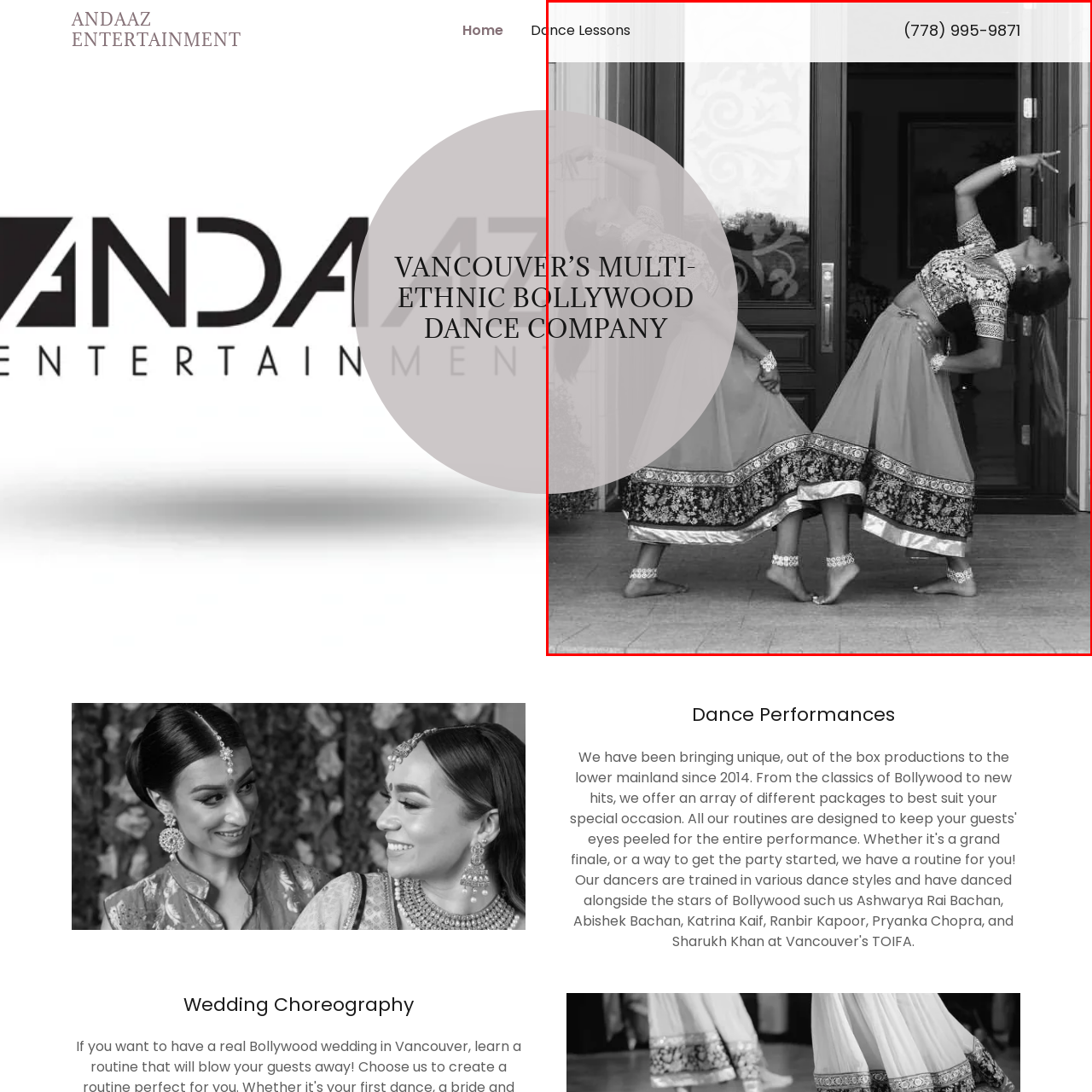What is the dancers' attire characterized by?
Look at the image surrounded by the red border and respond with a one-word or short-phrase answer based on your observation.

Intricately designed lehengas